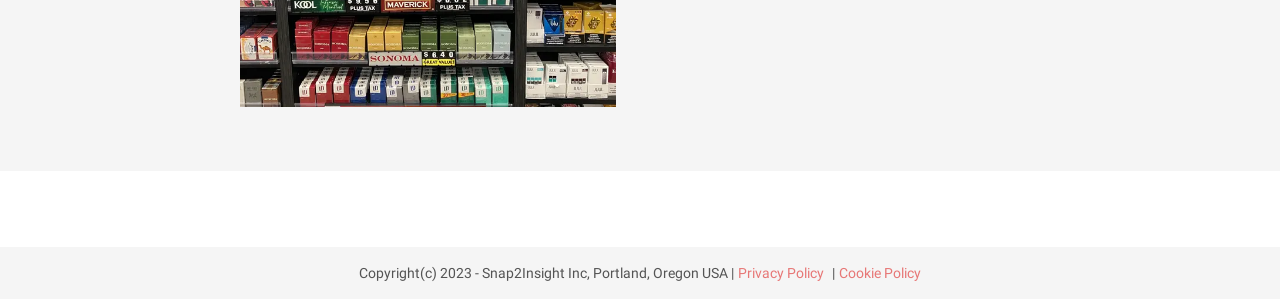Calculate the bounding box coordinates for the UI element based on the following description: "Cookie Policy". Ensure the coordinates are four float numbers between 0 and 1, i.e., [left, top, right, bottom].

[0.655, 0.88, 0.72, 0.946]